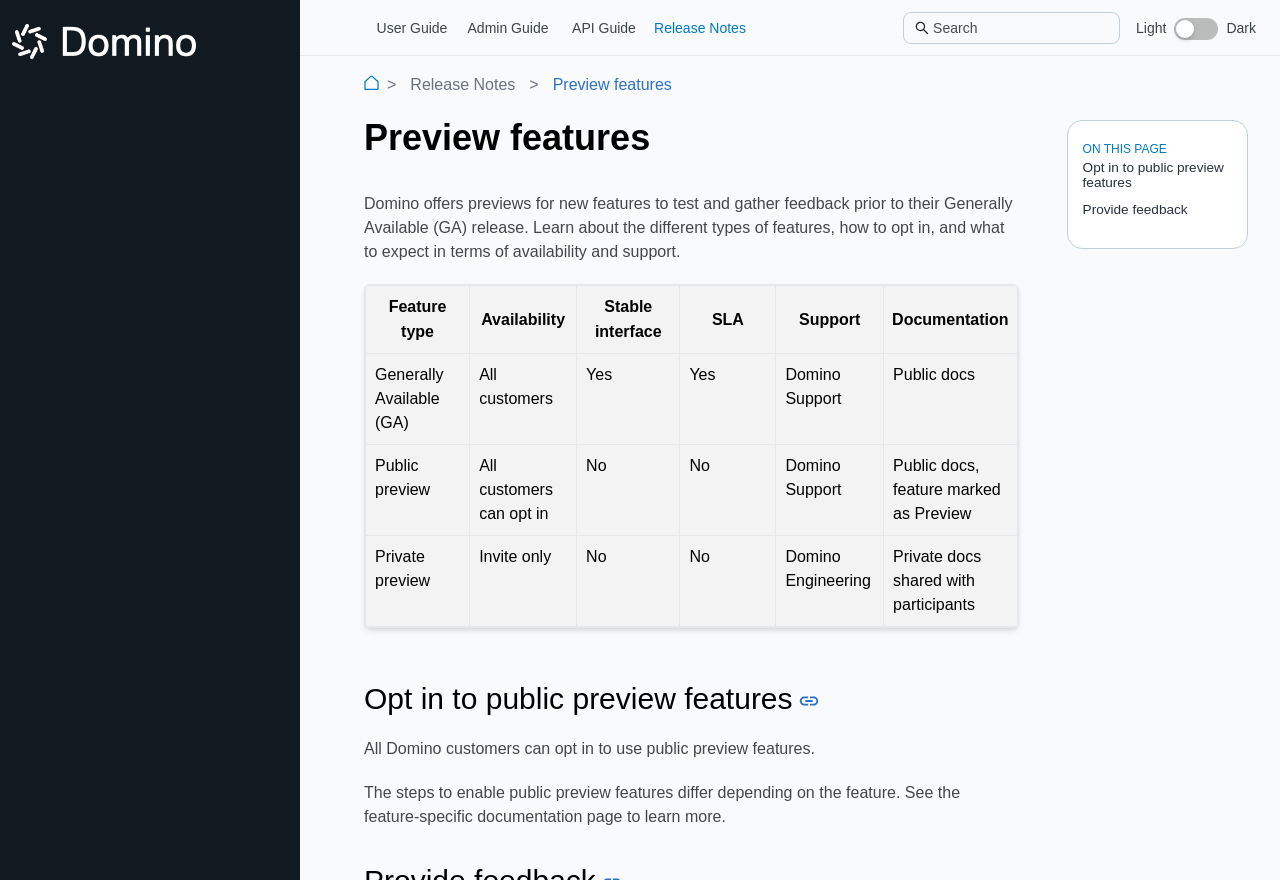Give a concise answer using only one word or phrase for this question:
What is the text of the StaticText element next to the switch?

Dark